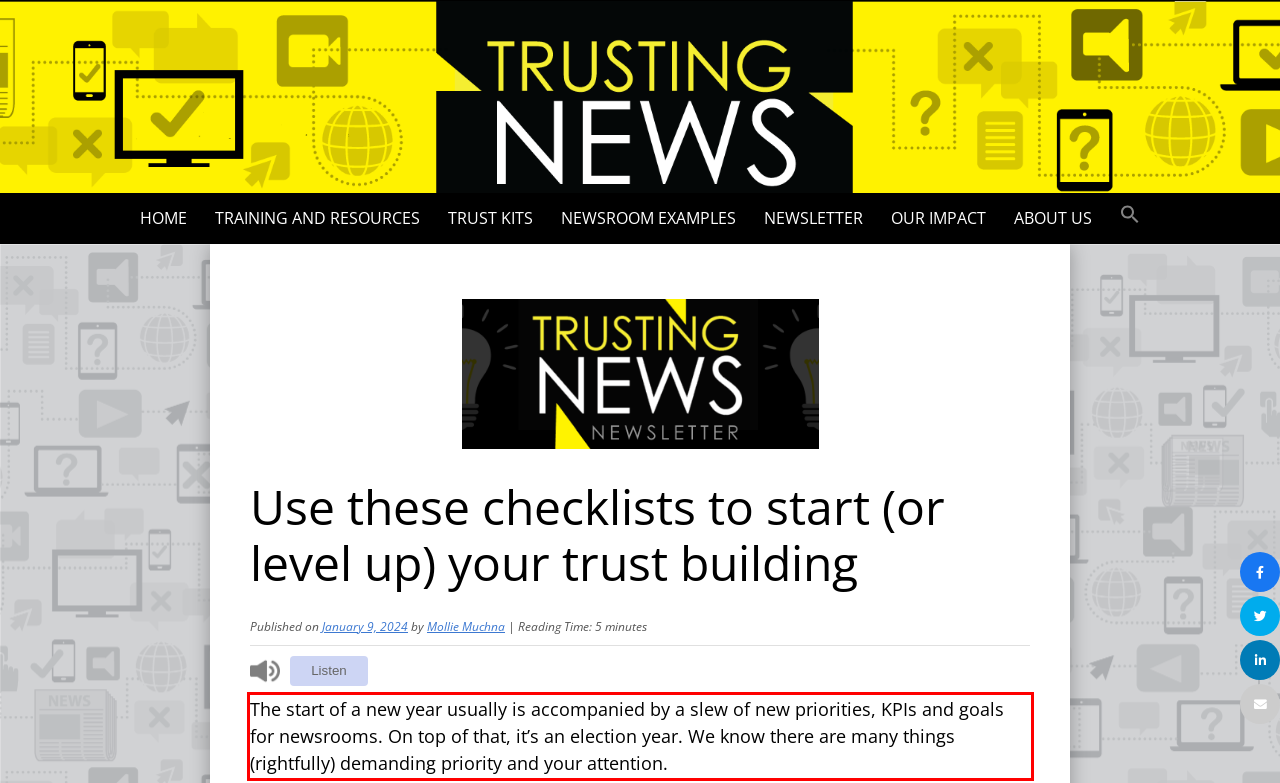From the screenshot of the webpage, locate the red bounding box and extract the text contained within that area.

The start of a new year usually is accompanied by a slew of new priorities, KPIs and goals for newsrooms. On top of that, it’s an election year. We know there are many things (rightfully) demanding priority and your attention.